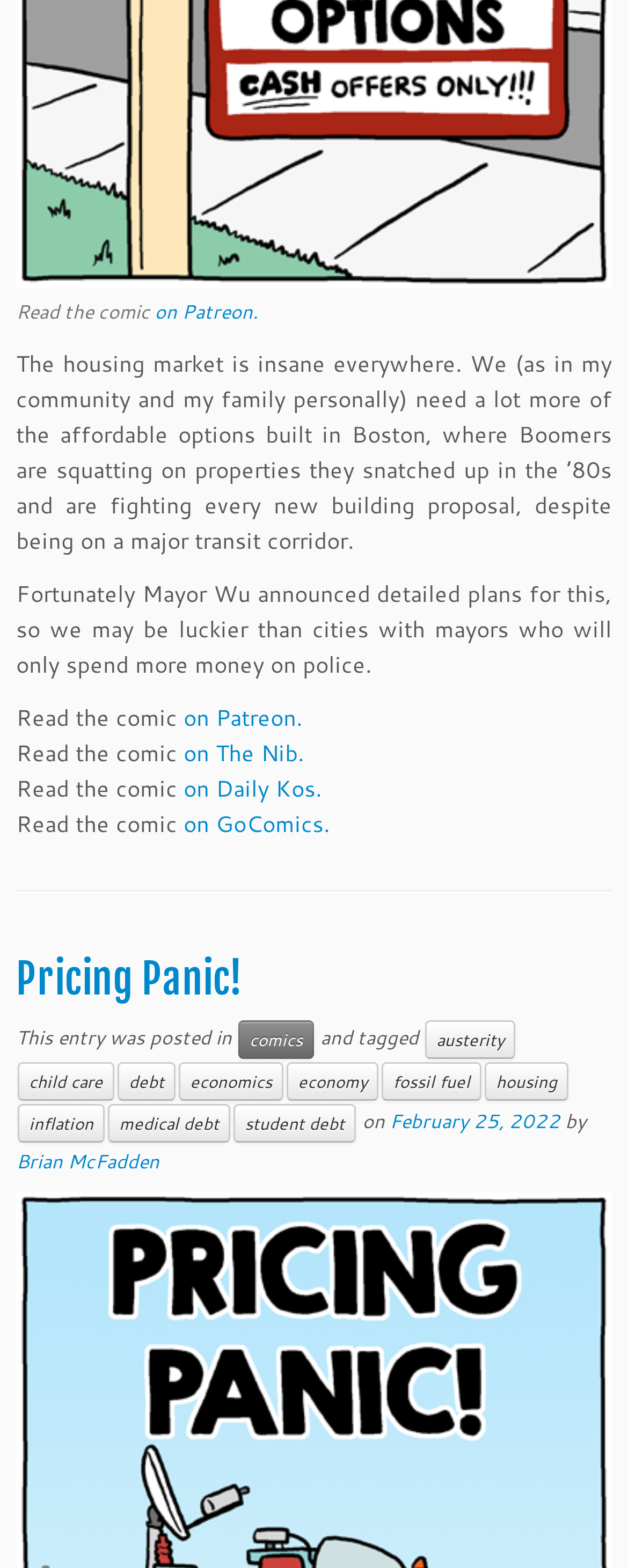What is the date of the post?
Based on the image, give a concise answer in the form of a single word or short phrase.

February 25, 2022